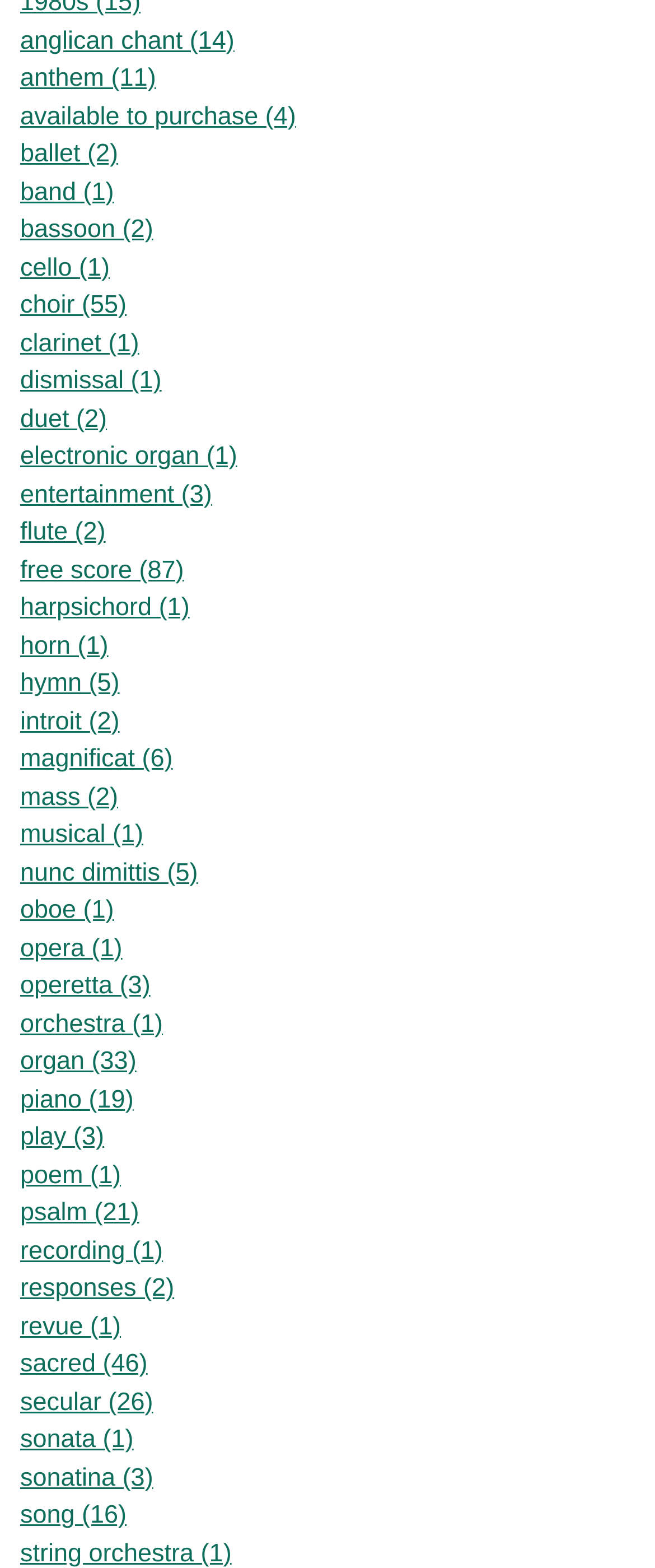How many links are related to piano music?
Answer the question with a single word or phrase by looking at the picture.

19